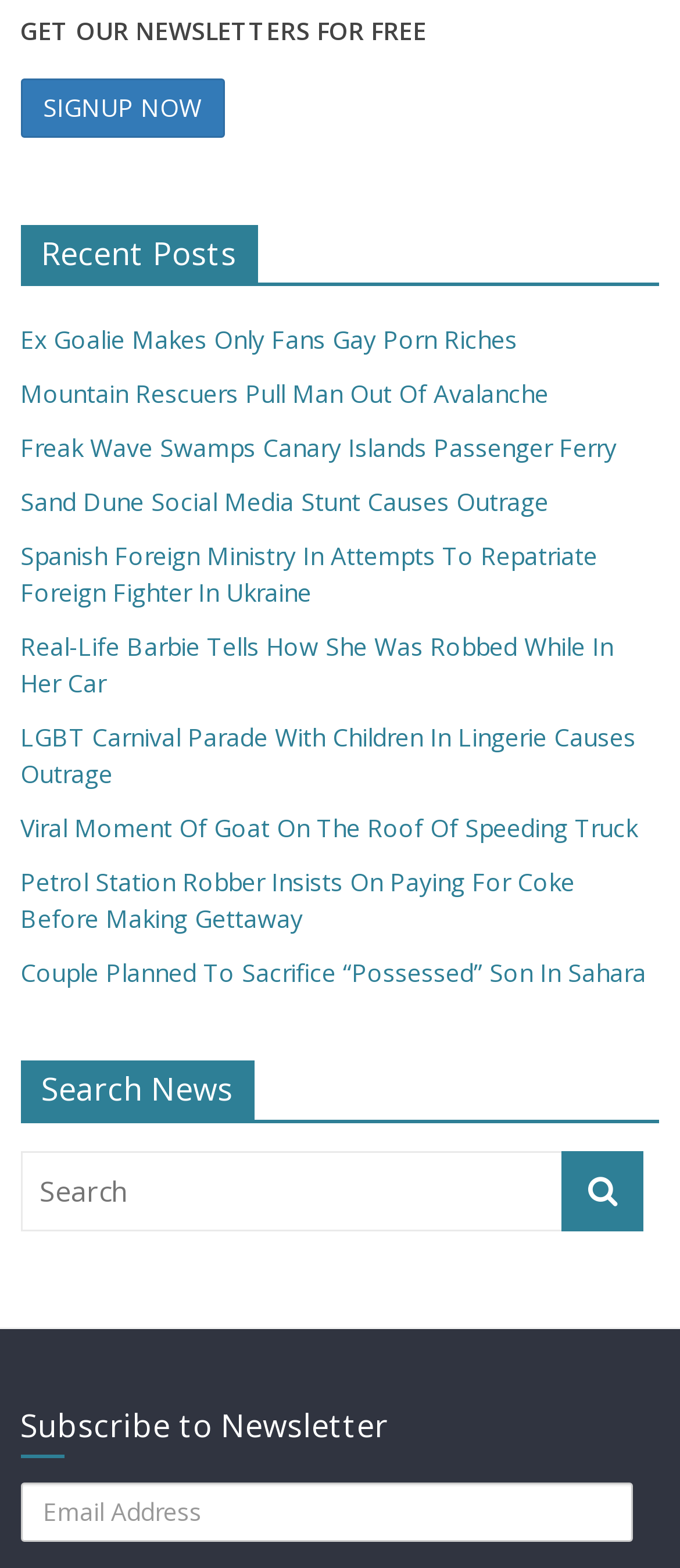What is the purpose of the 'SIGNUP NOW' button?
Based on the image, provide your answer in one word or phrase.

To sign up for newsletters